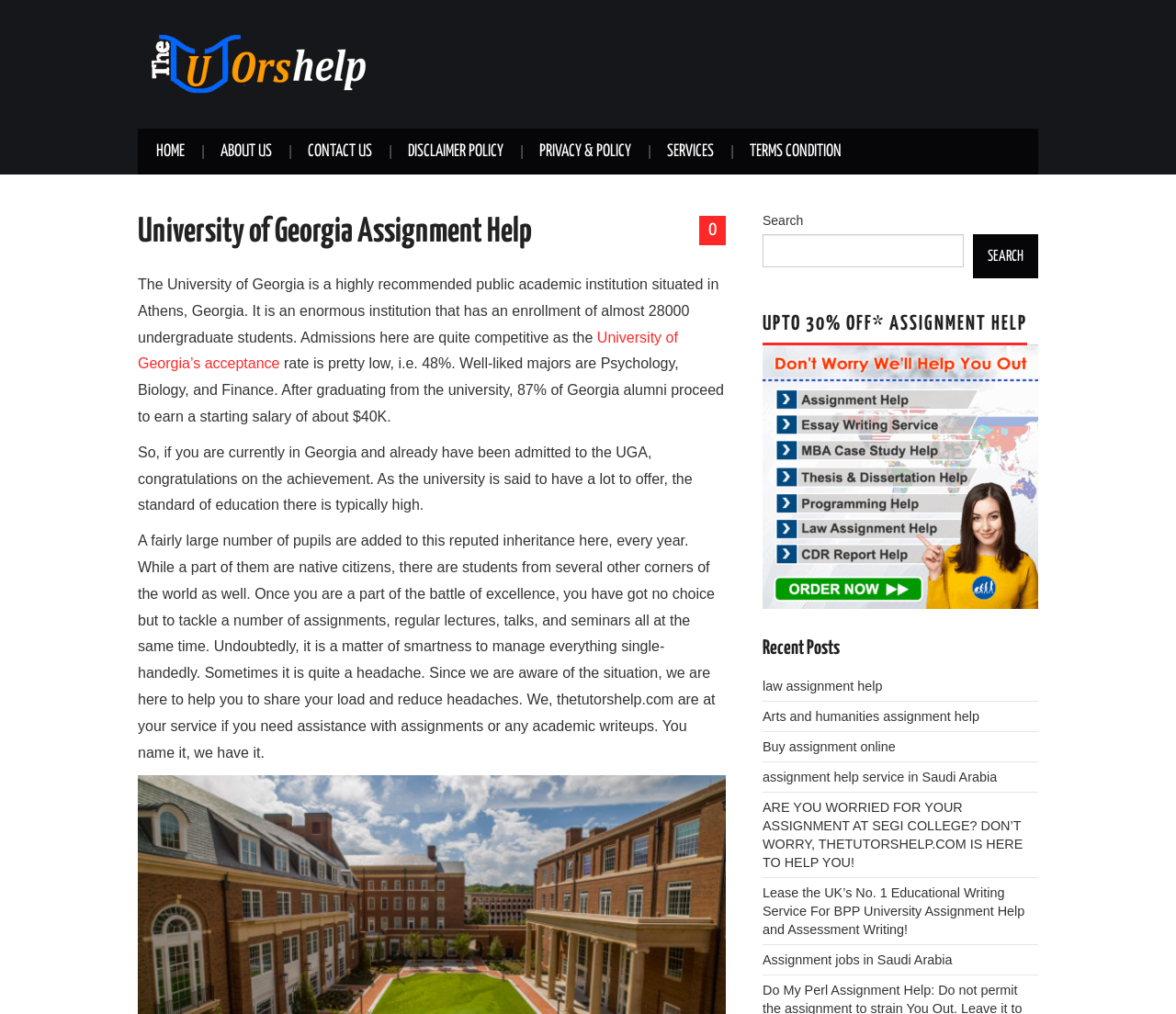From the webpage screenshot, predict the bounding box coordinates (top-left x, top-left y, bottom-right x, bottom-right y) for the UI element described here: name="email-2" placeholder="Enter your email"

None